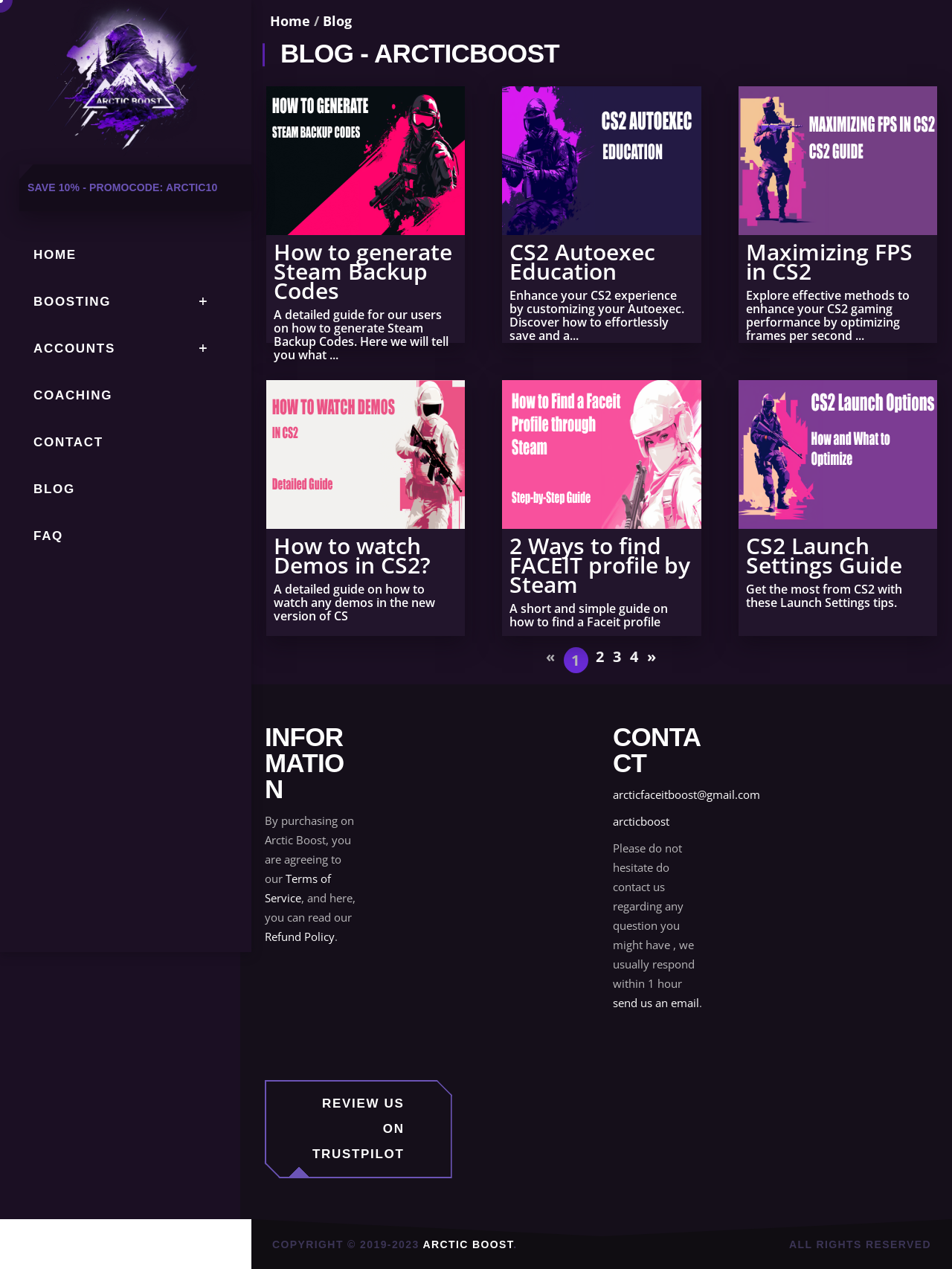Determine the bounding box coordinates of the section to be clicked to follow the instruction: "Contact us via email". The coordinates should be given as four float numbers between 0 and 1, formatted as [left, top, right, bottom].

[0.644, 0.62, 0.798, 0.632]